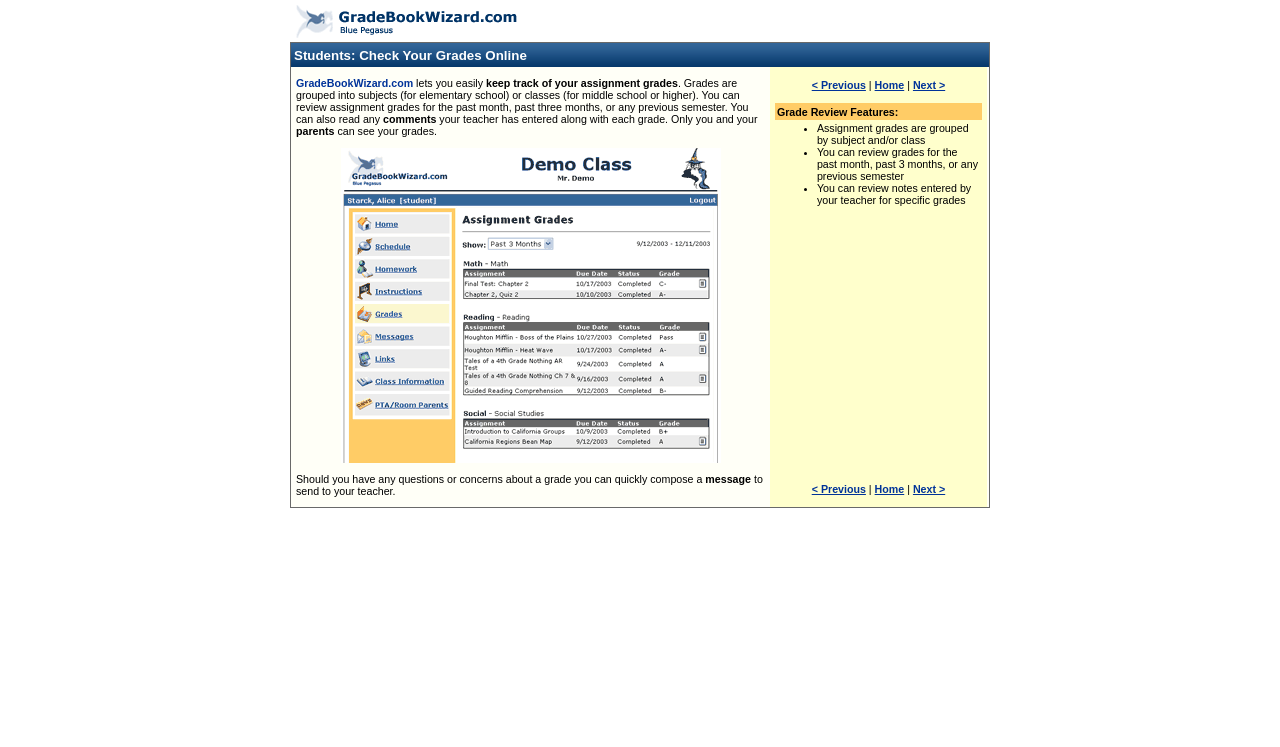Identify the bounding box for the UI element described as: "< Previous". Ensure the coordinates are four float numbers between 0 and 1, formatted as [left, top, right, bottom].

[0.634, 0.647, 0.676, 0.663]